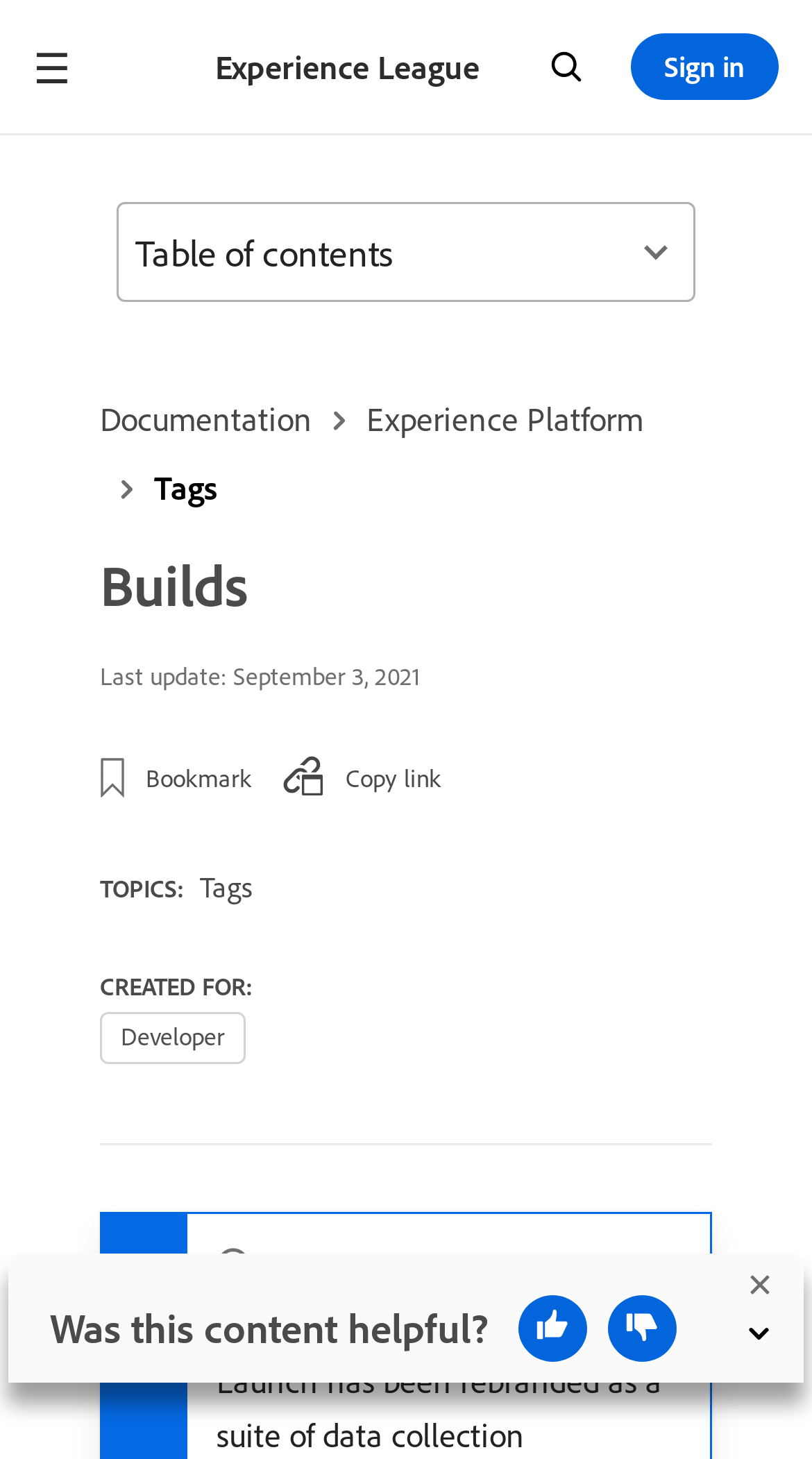Determine the bounding box coordinates for the HTML element mentioned in the following description: "Hersham Loft Conversions (KT12):". The coordinates should be a list of four floats ranging from 0 to 1, represented as [left, top, right, bottom].

None